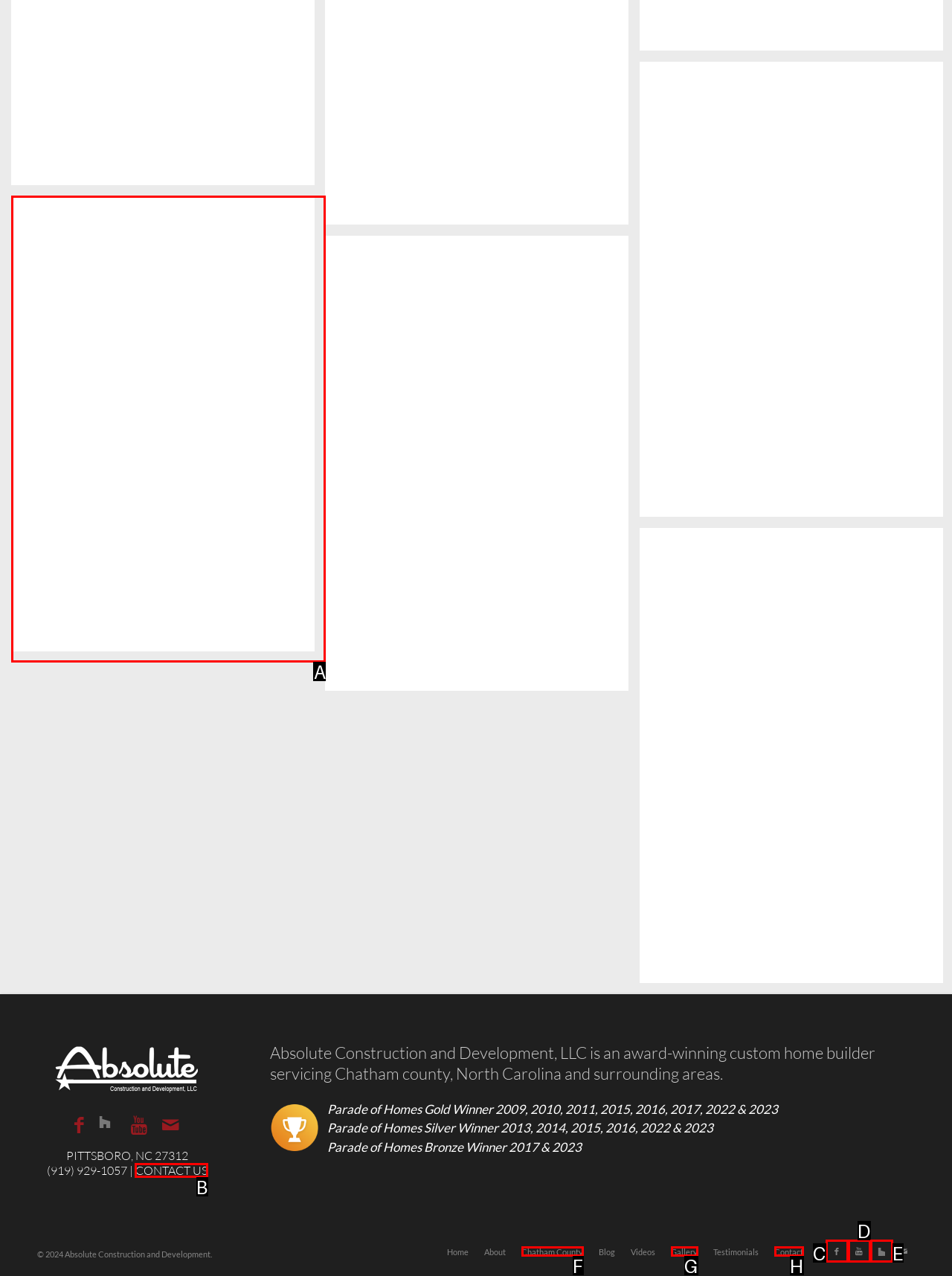From the given options, indicate the letter that corresponds to the action needed to complete this task: Click the 'CONTACT US' link. Respond with only the letter.

B